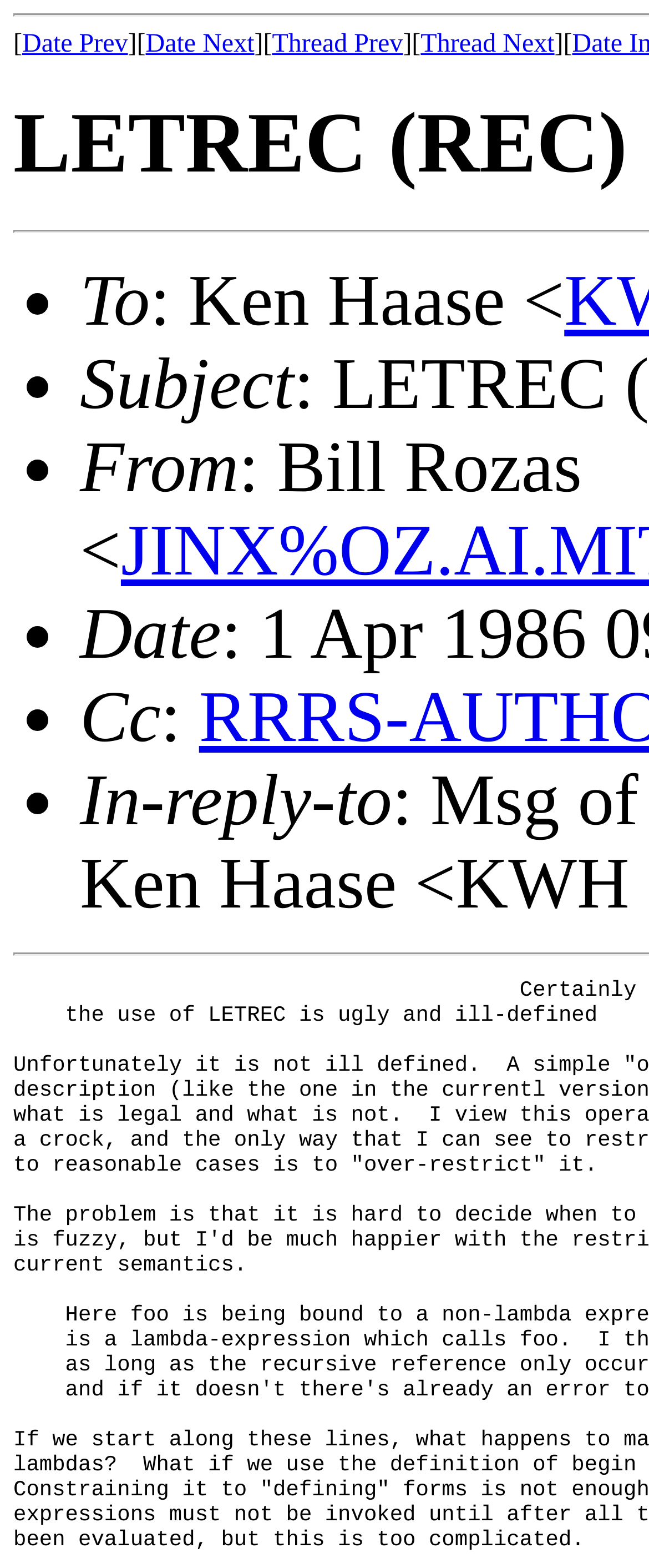From the element description Date Prev, predict the bounding box coordinates of the UI element. The coordinates must be specified in the format (top-left x, top-left y, bottom-right x, bottom-right y) and should be within the 0 to 1 range.

[0.034, 0.019, 0.197, 0.037]